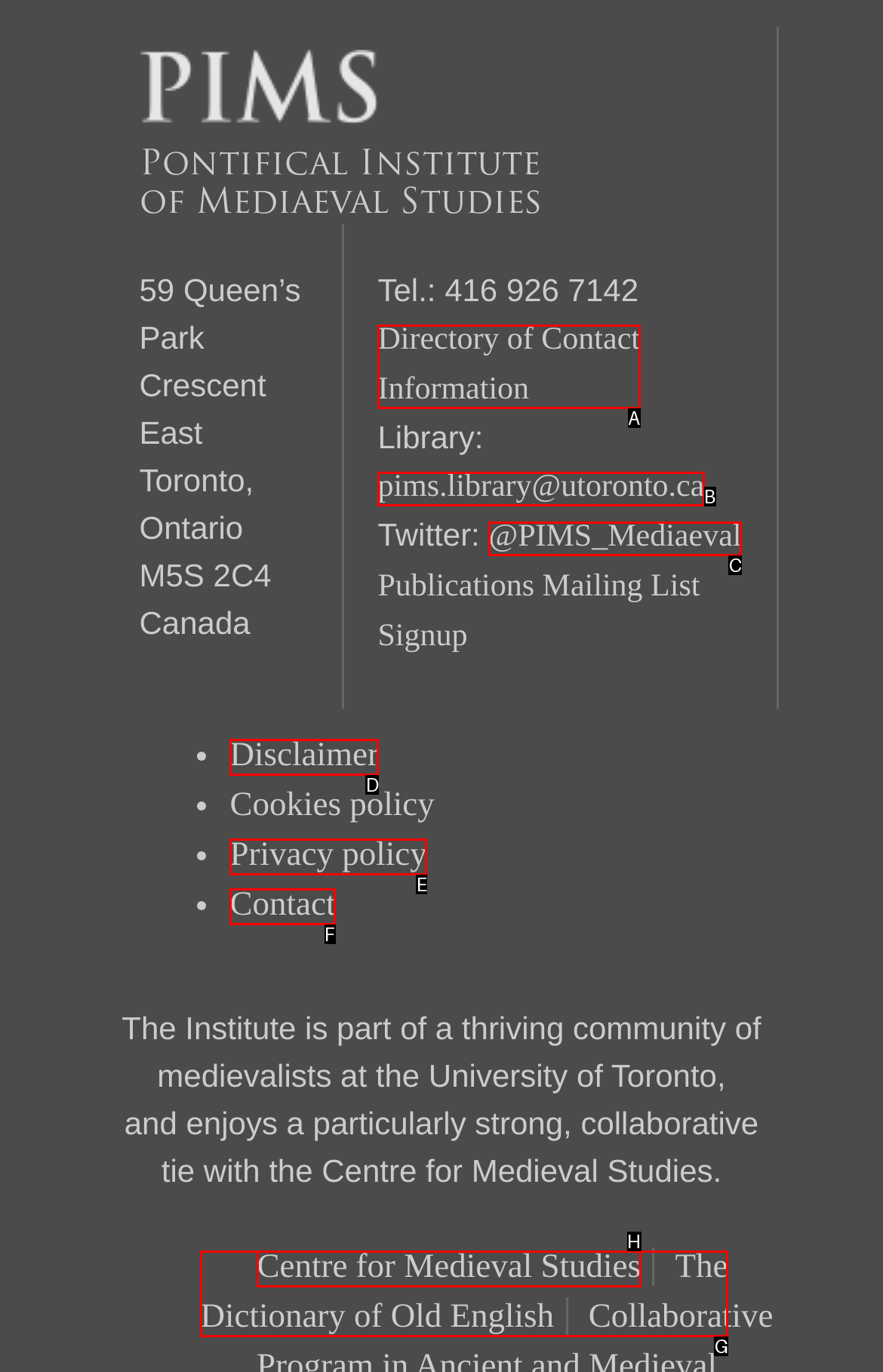What option should you select to complete this task: Read the disclaimer? Indicate your answer by providing the letter only.

D